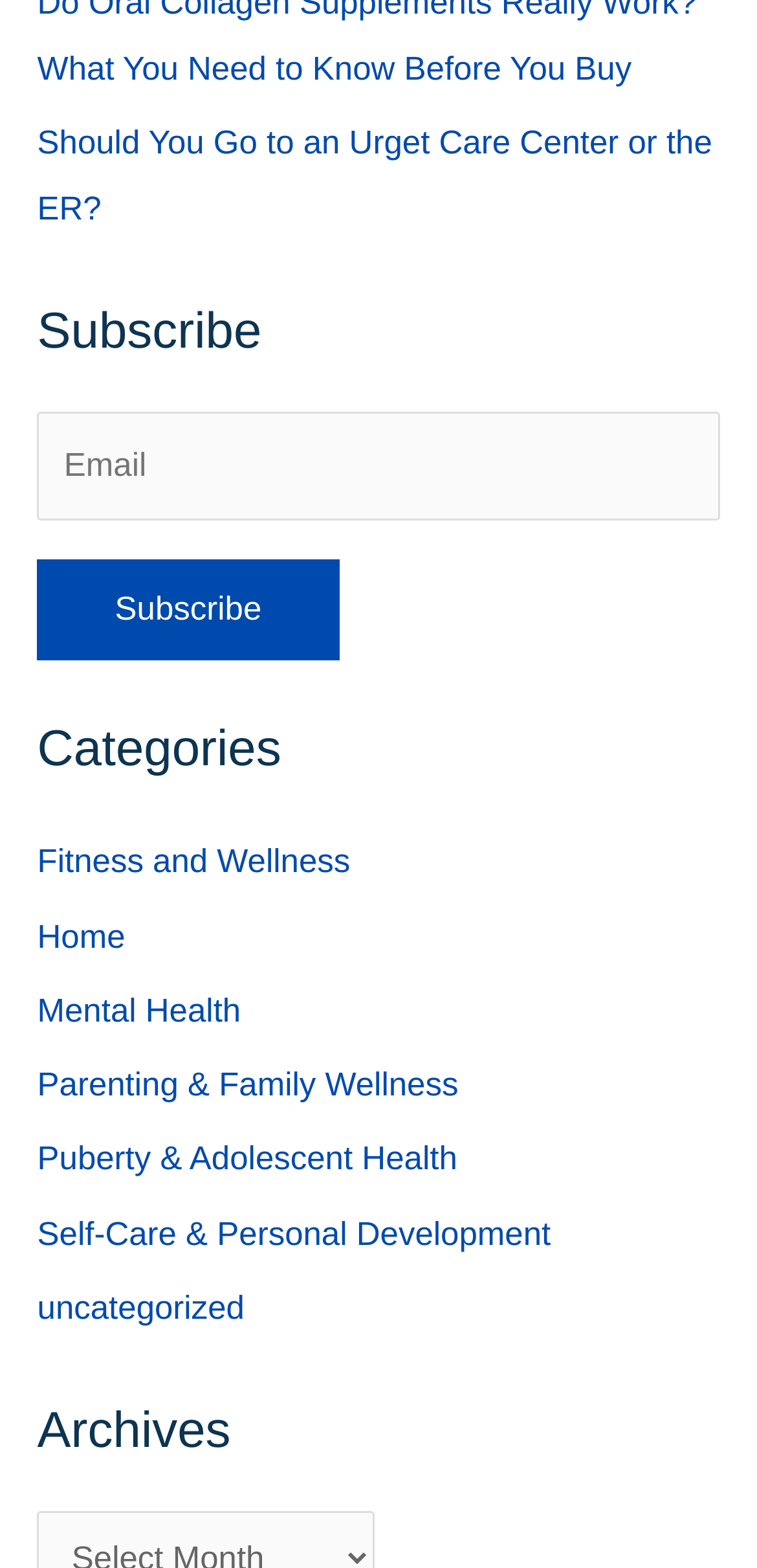Please specify the bounding box coordinates in the format (top-left x, top-left y, bottom-right x, bottom-right y), with all values as floating point numbers between 0 and 1. Identify the bounding box of the UI element described by: Fitness and Wellness

[0.049, 0.538, 0.463, 0.562]